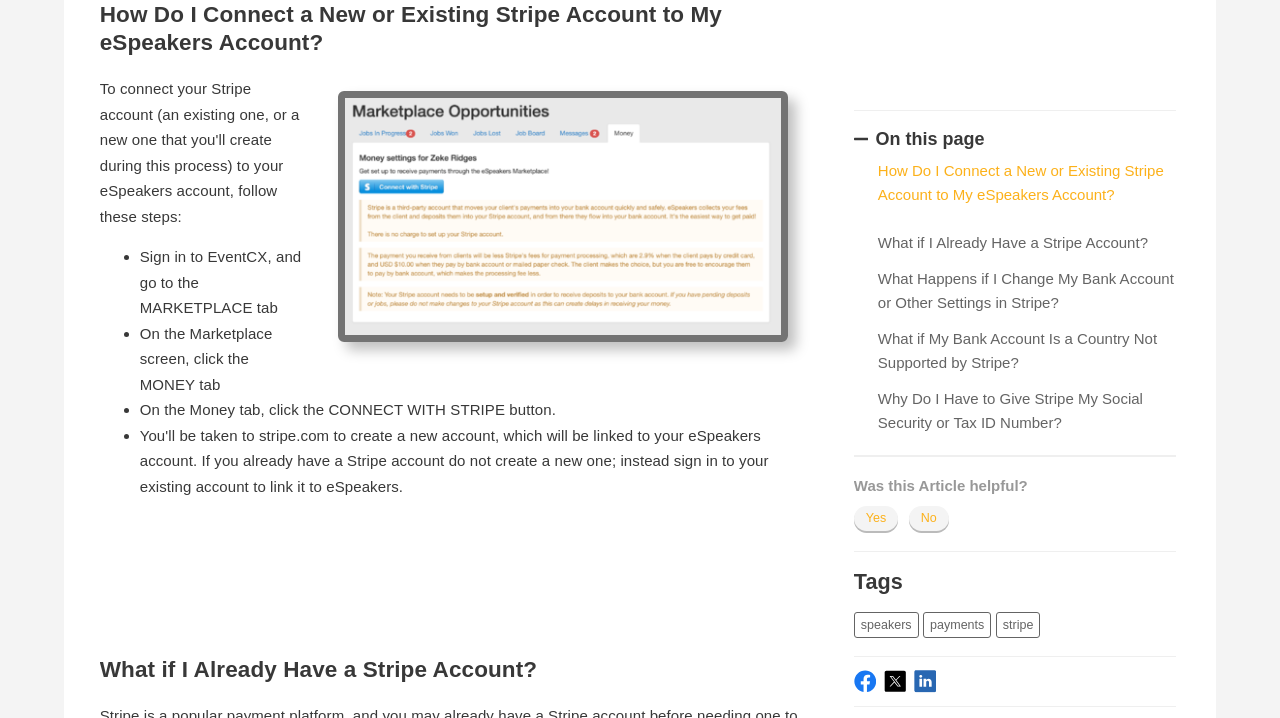Determine the bounding box coordinates of the clickable region to follow the instruction: "Click the 'Connect with Stripe' button".

[0.109, 0.559, 0.434, 0.583]